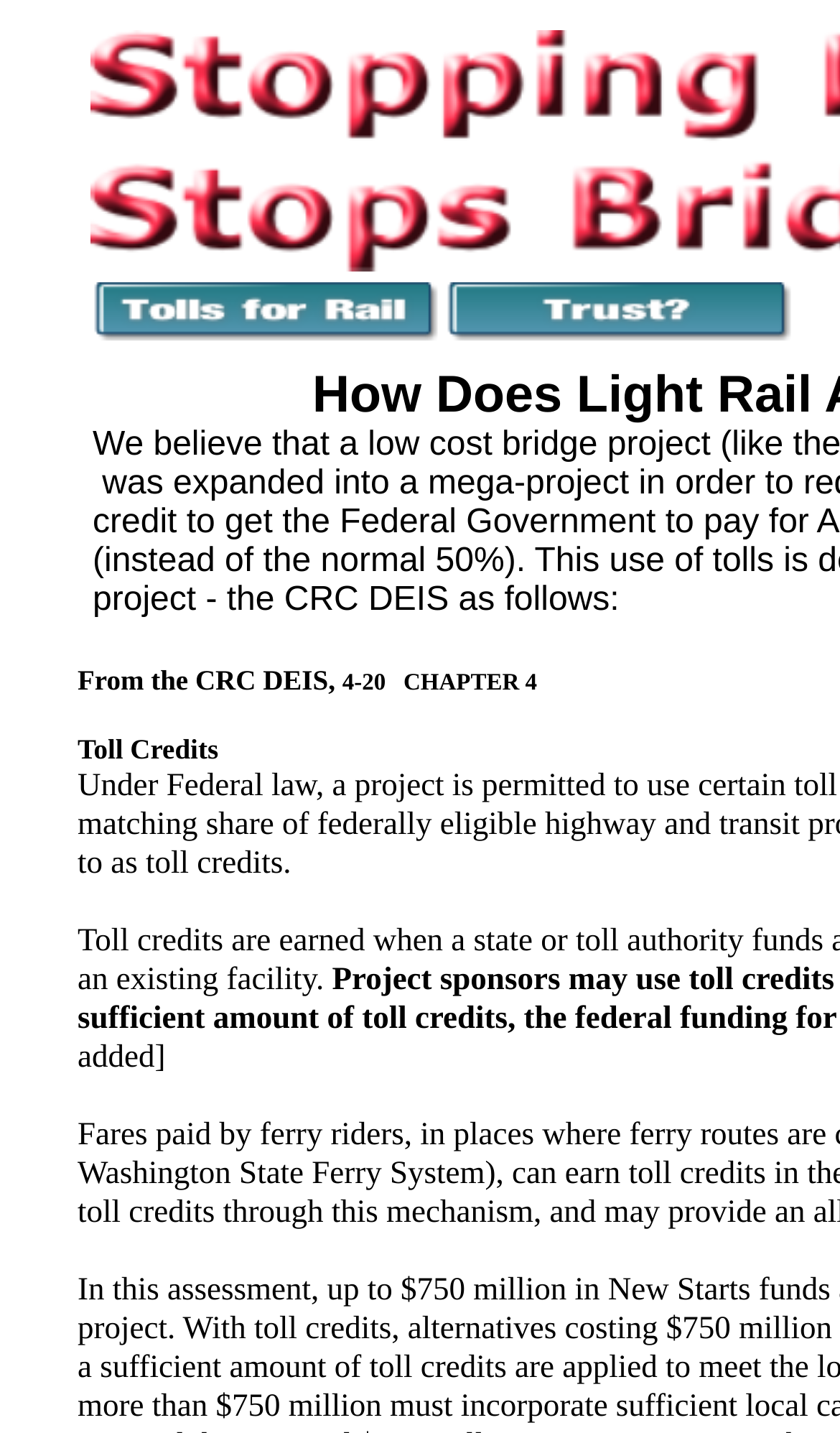What is the topic related to?
Using the image as a reference, give a one-word or short phrase answer.

Rail